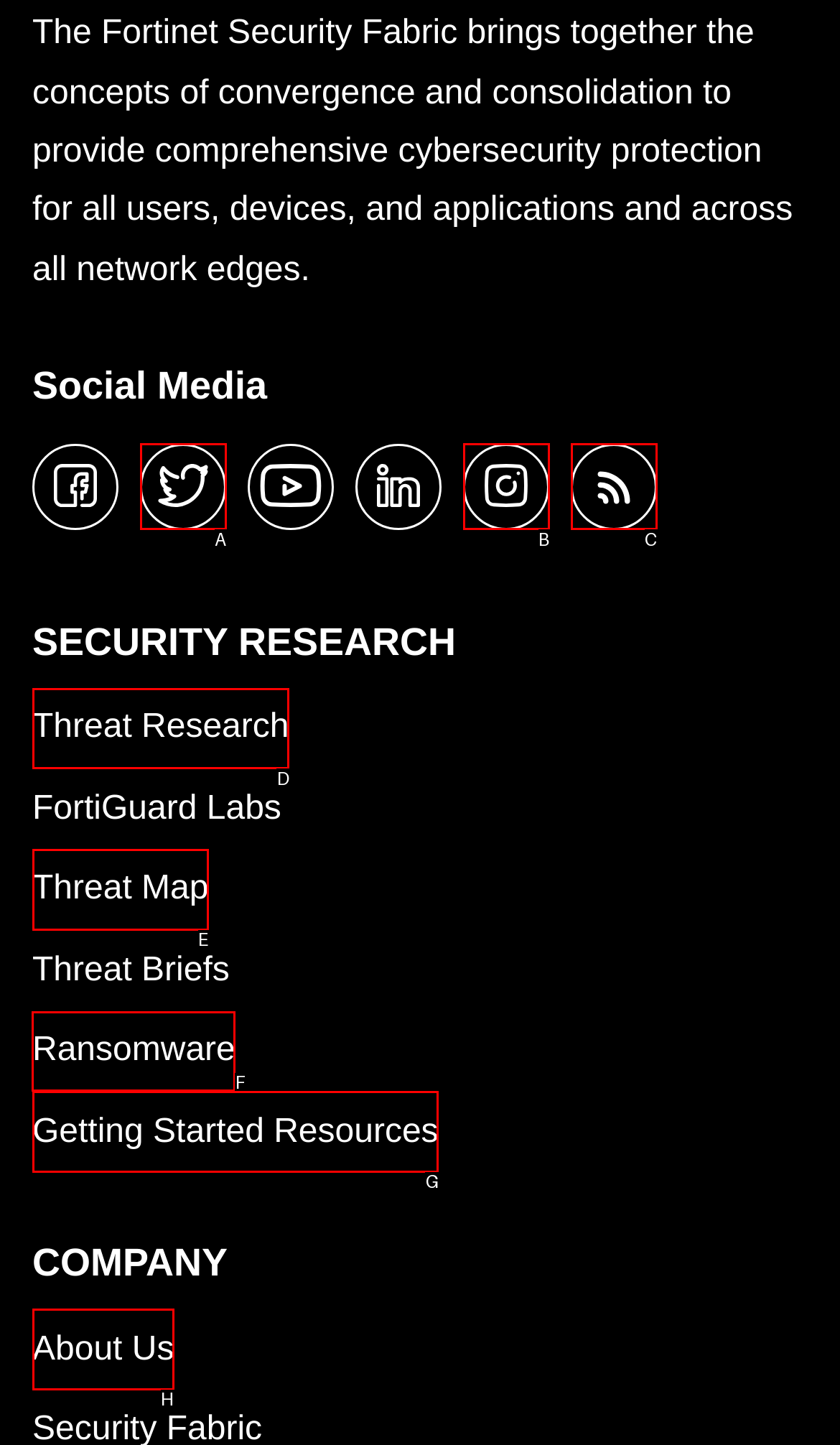Select the letter associated with the UI element you need to click to perform the following action: View the previous page
Reply with the correct letter from the options provided.

None